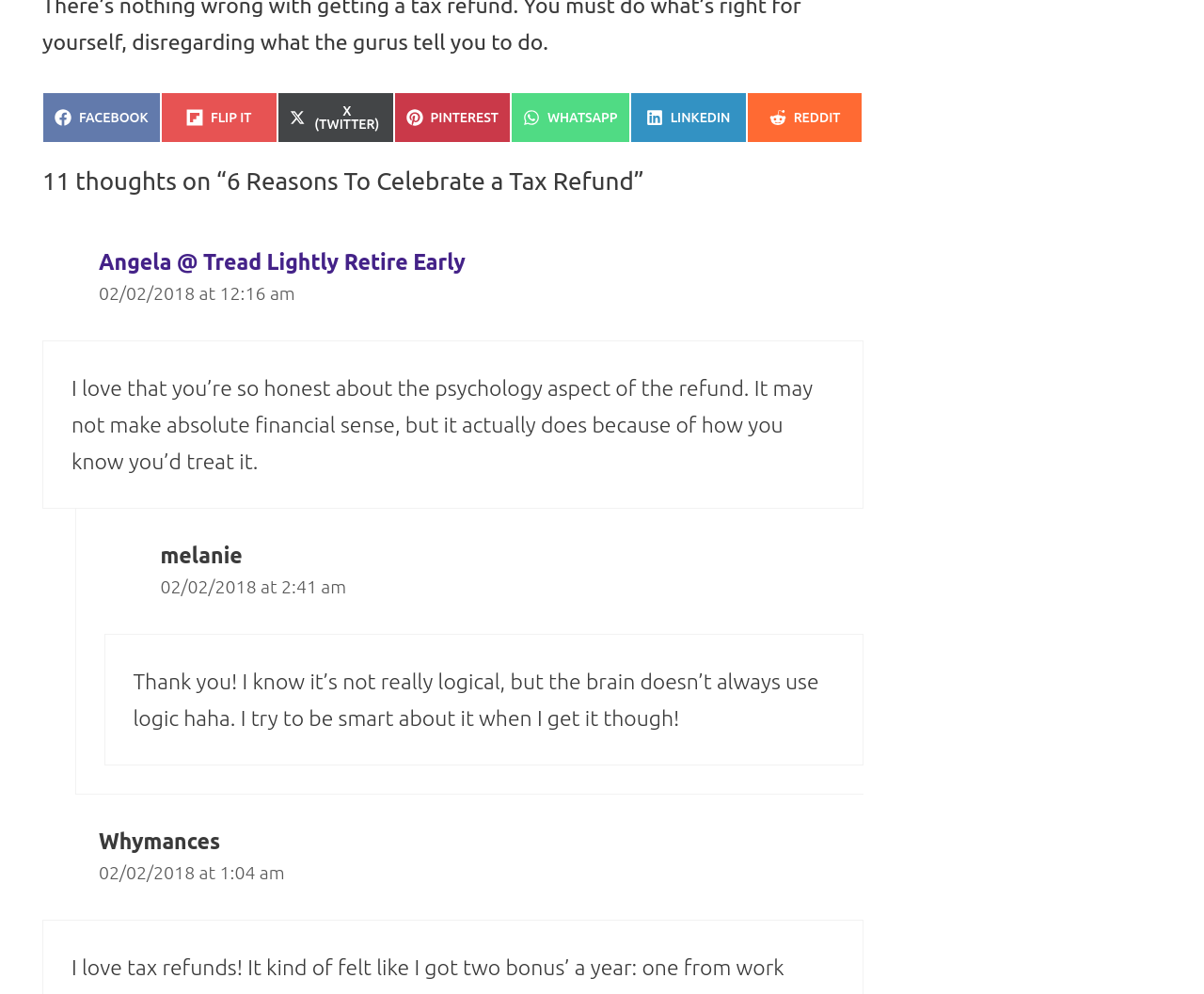Determine the bounding box coordinates of the section I need to click to execute the following instruction: "Explore the 'About us' section". Provide the coordinates as four float numbers between 0 and 1, i.e., [left, top, right, bottom].

None